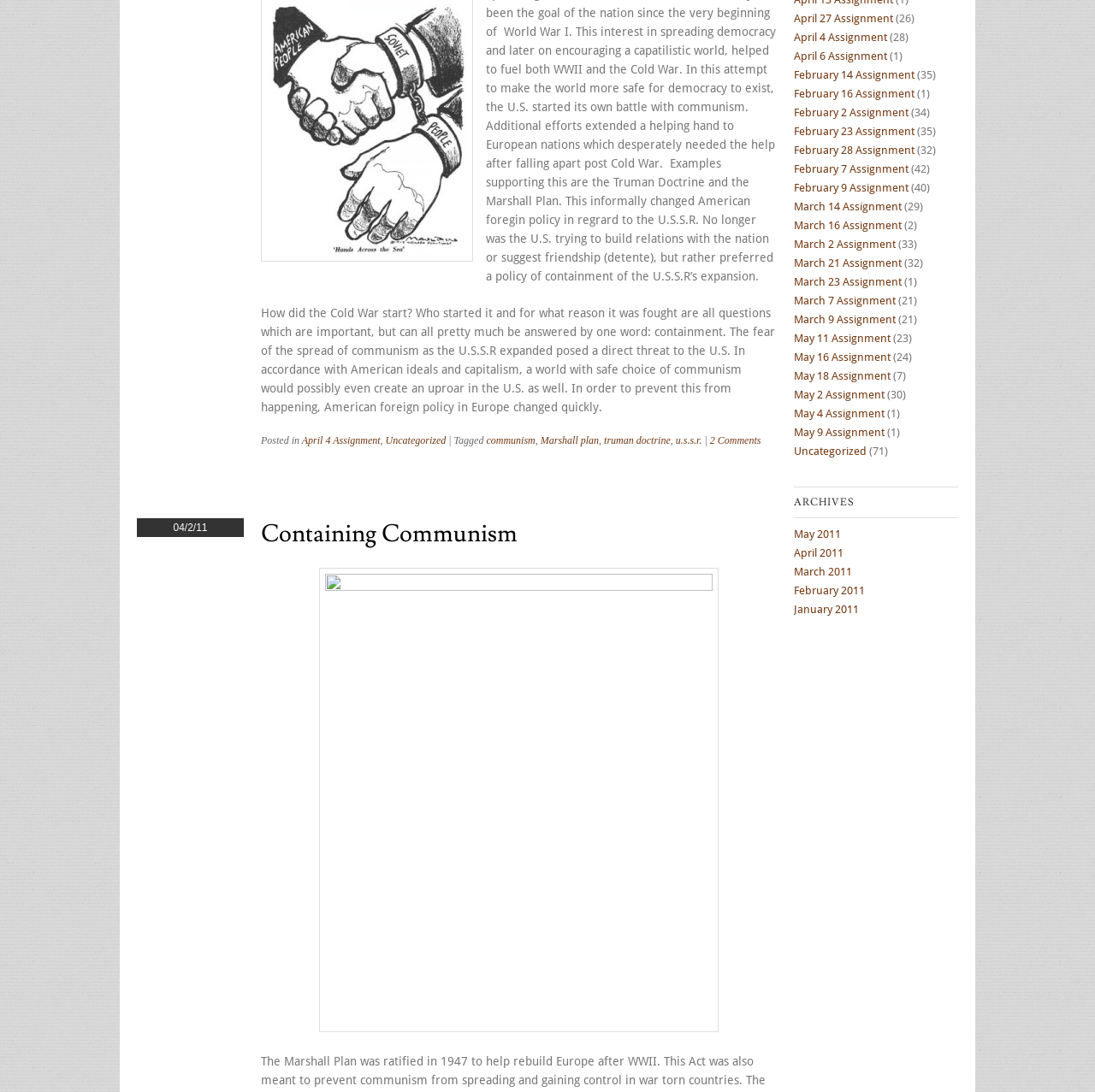Using the description: "May 2 Assignment", determine the UI element's bounding box coordinates. Ensure the coordinates are in the format of four float numbers between 0 and 1, i.e., [left, top, right, bottom].

[0.725, 0.356, 0.808, 0.367]